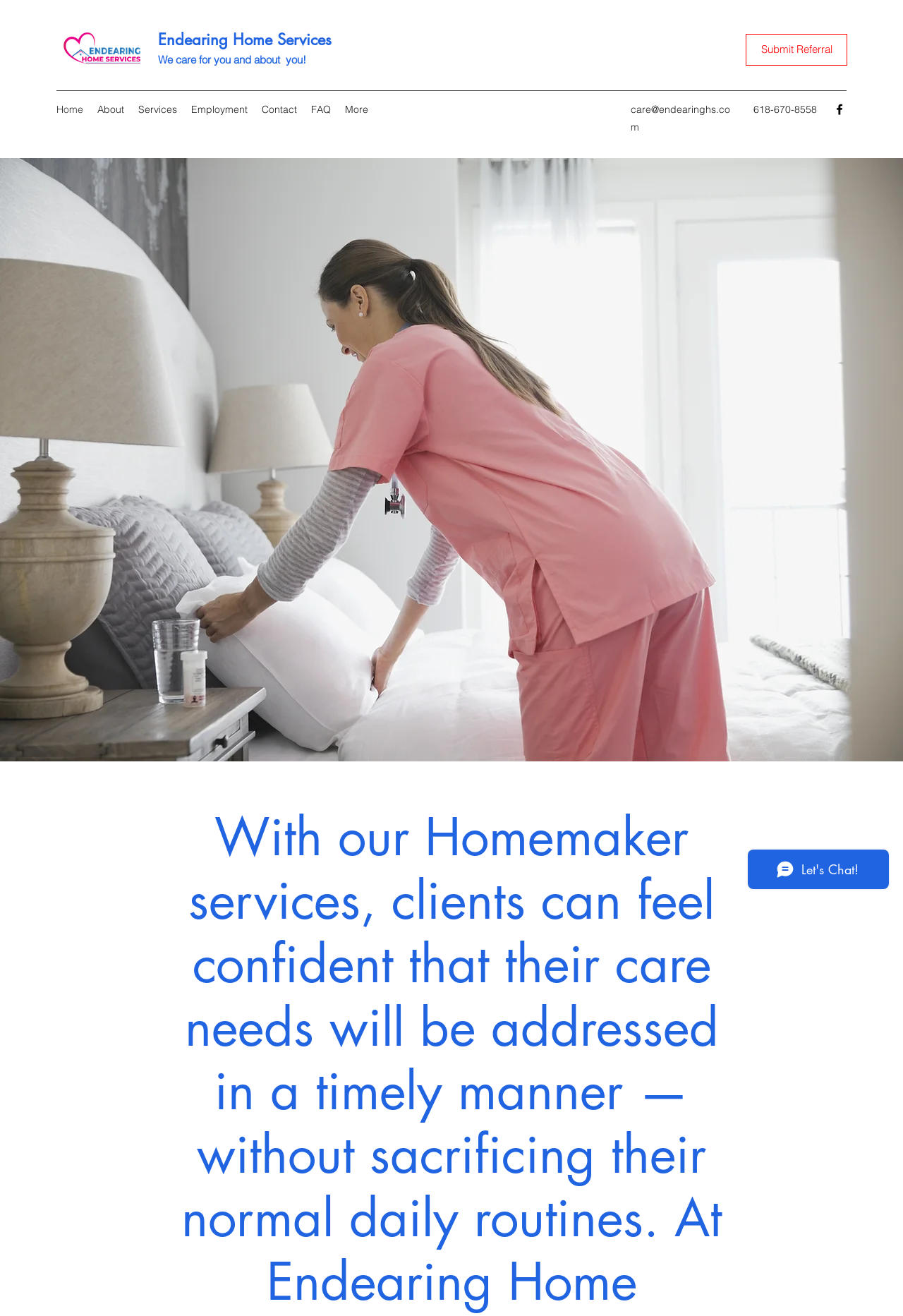Extract the main heading text from the webpage.

With our Homemaker services, clients can feel confident that their care needs will be addressed in a timely manner — without sacrificing their normal daily routines. At Endearing Home Services, we care for our patients’ health and wellbeing and provide personalized home care attention that will help them at home.